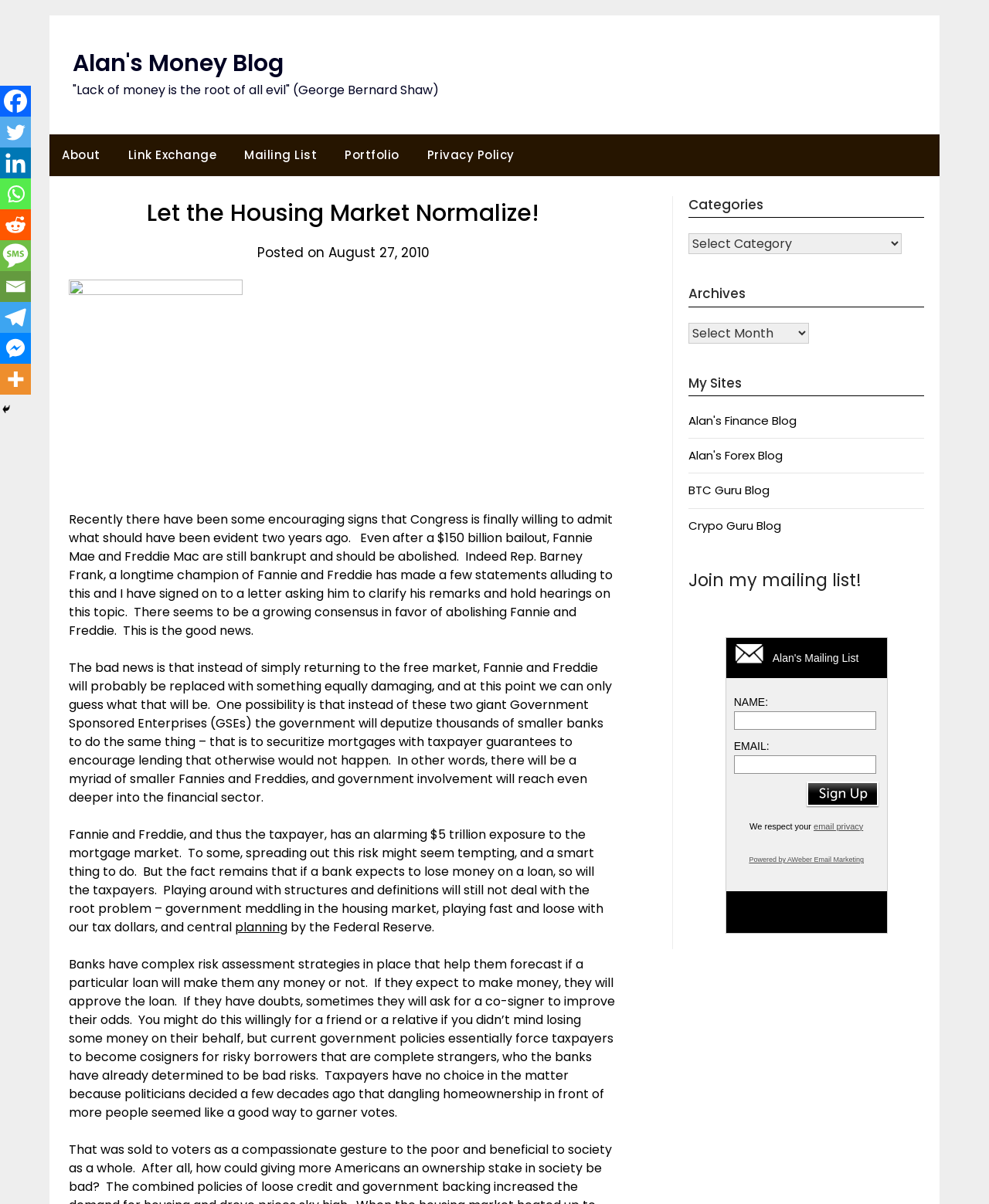What is the topic of the article?
Please give a detailed and elaborate answer to the question.

The topic of the article can be inferred from the content of the webpage. The article discusses the housing market, Fannie Mae, Freddie Mac, and government involvement in the housing market. Therefore, the topic of the article is the housing market.